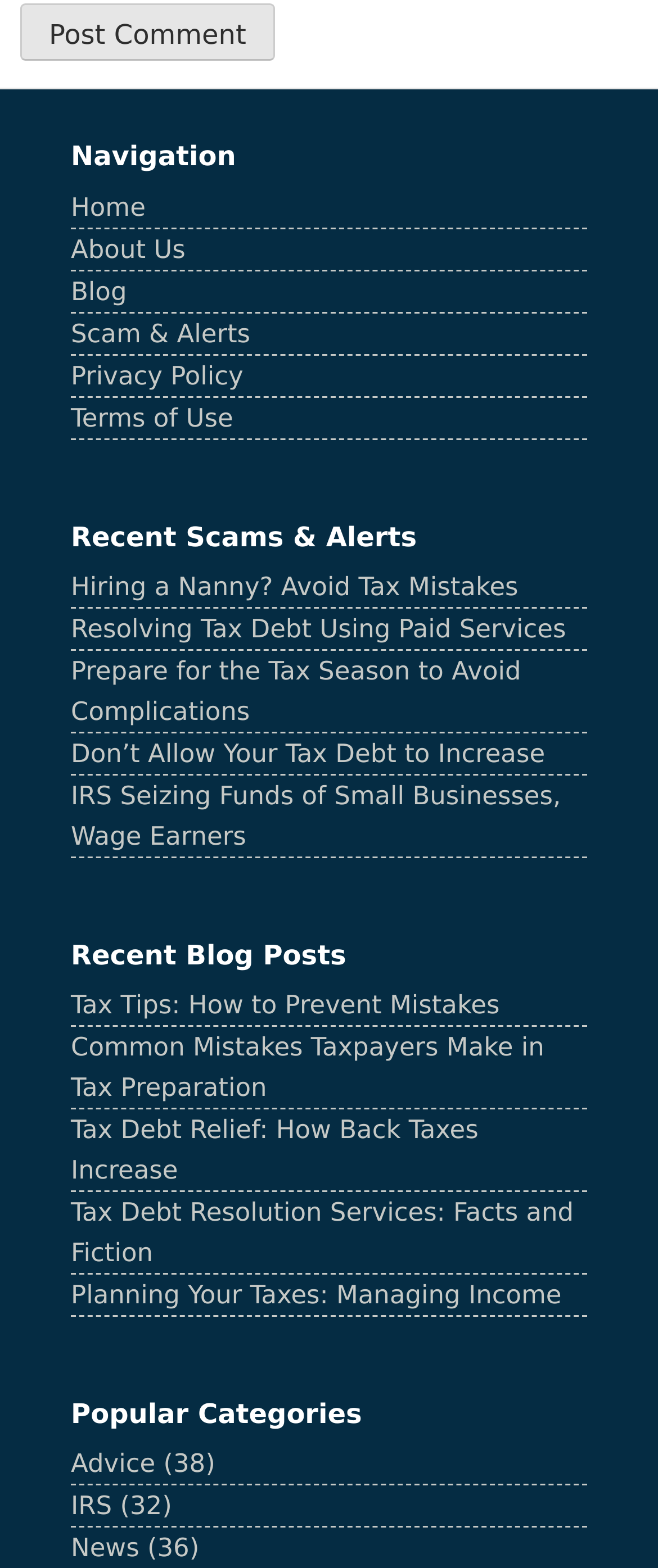Please look at the image and answer the question with a detailed explanation: How many links are under 'Recent Scams & Alerts'?

I counted the number of links under the 'Recent Scams & Alerts' heading, which are 'Hiring a Nanny? Avoid Tax Mistakes', 'Resolving Tax Debt Using Paid Services', 'Prepare for the Tax Season to Avoid Complications', 'Don’t Allow Your Tax Debt to Increase', and 'IRS Seizing Funds of Small Businesses, Wage Earners'.